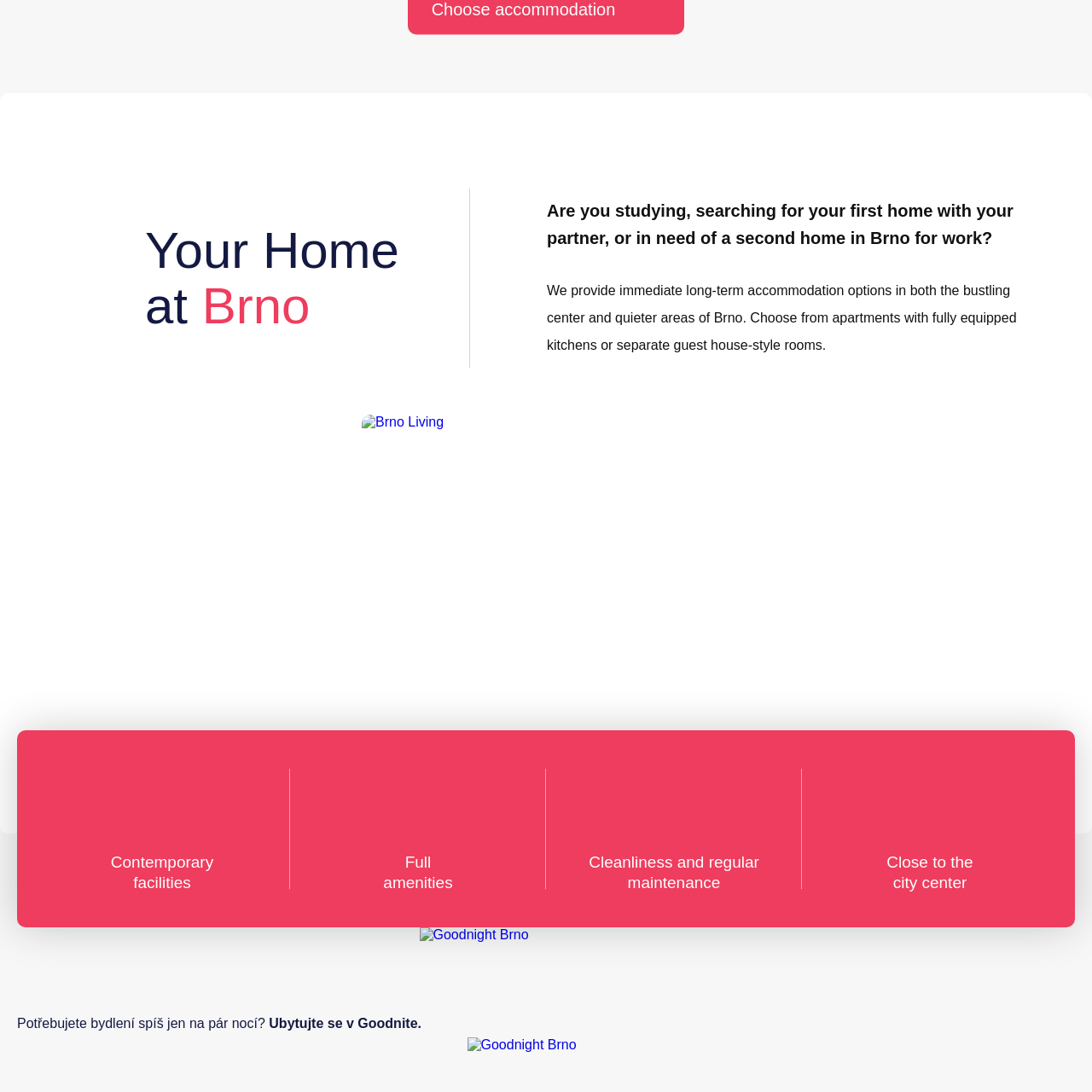Explain what is happening in the image inside the red outline in great detail.

The image titled "Brno Living" features a minimalist design that encapsulates the essence of modern urban life in Brno. It is prominently positioned within content that speaks to prospective residents seeking accommodations in the city. The image likely aims to evoke a sense of comfort and contemporary living, aligning with the text that highlights long-term housing options, fully equipped kitchens, and separate guest house-style rooms available in both lively central areas and quieter locales of Brno. This visual representation complements the accompanying descriptions of clean facilities, complete amenities, and regular maintenance, thereby creating an inviting atmosphere for individuals and couples looking to establish their homes in this vibrant city.